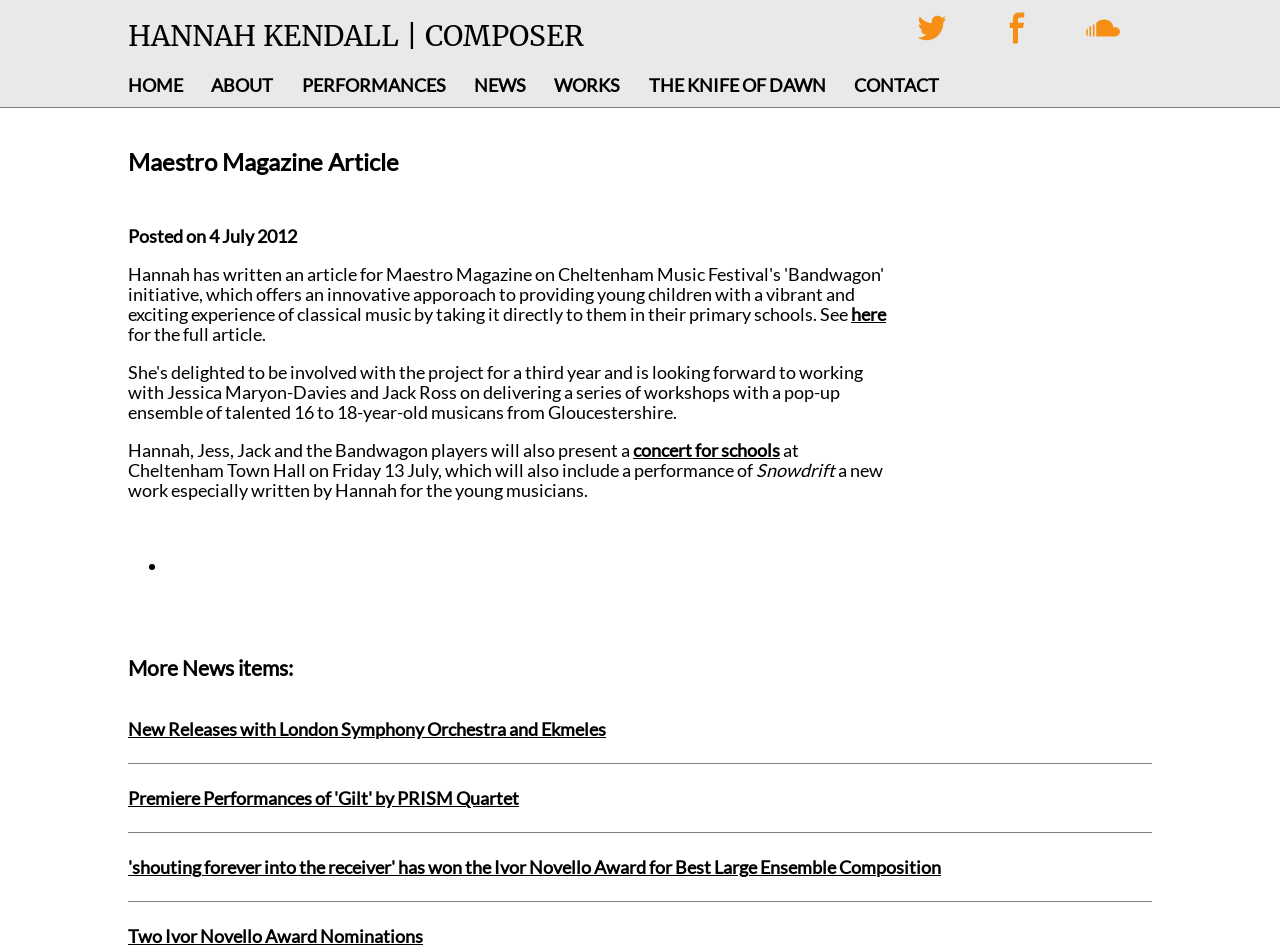Please locate the bounding box coordinates of the element that should be clicked to achieve the given instruction: "Learn more about the concert for schools".

[0.495, 0.462, 0.609, 0.485]